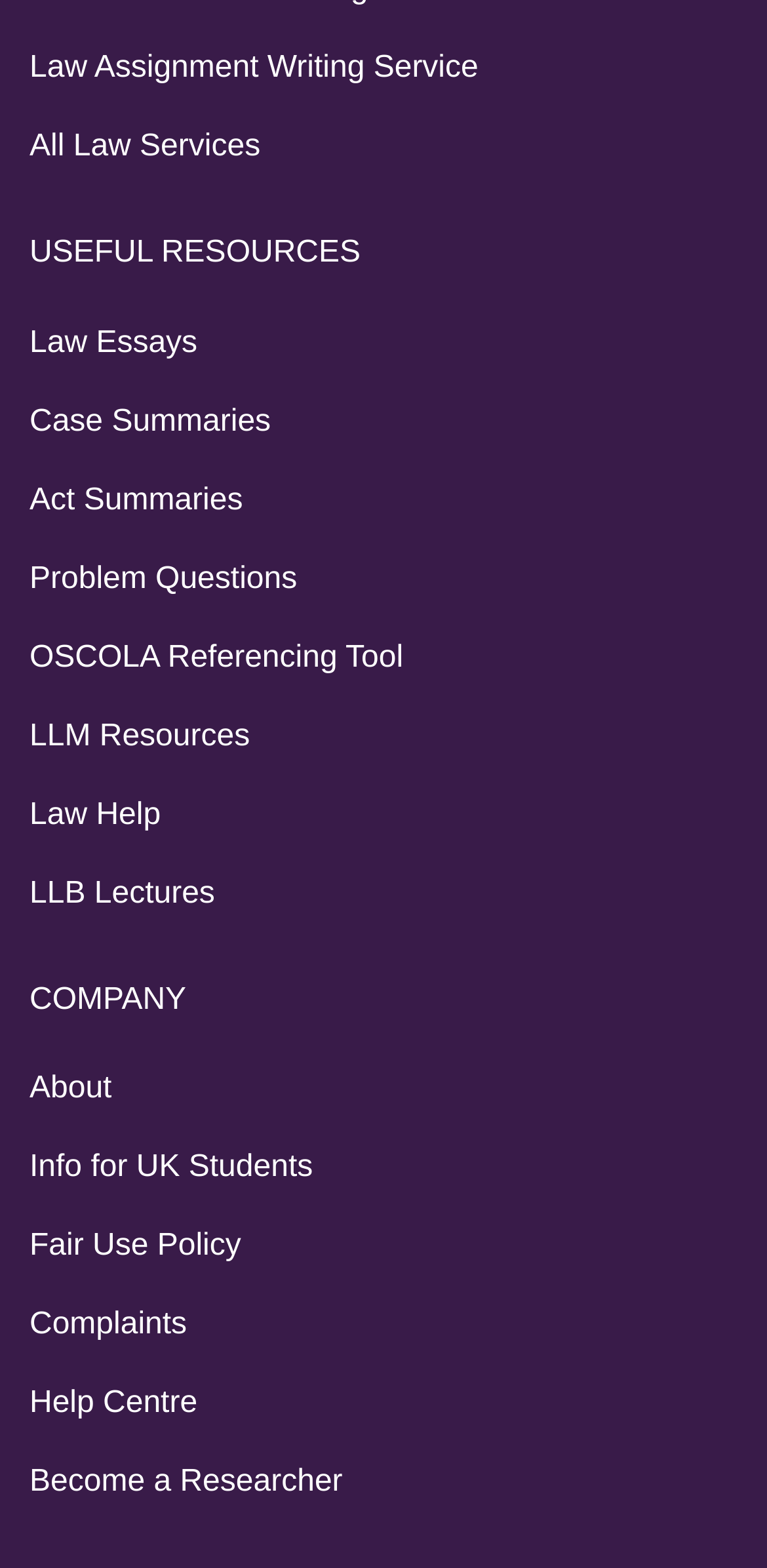Given the element description Law Help, predict the bounding box coordinates for the UI element in the webpage screenshot. The format should be (top-left x, top-left y, bottom-right x, bottom-right y), and the values should be between 0 and 1.

[0.038, 0.509, 0.209, 0.53]